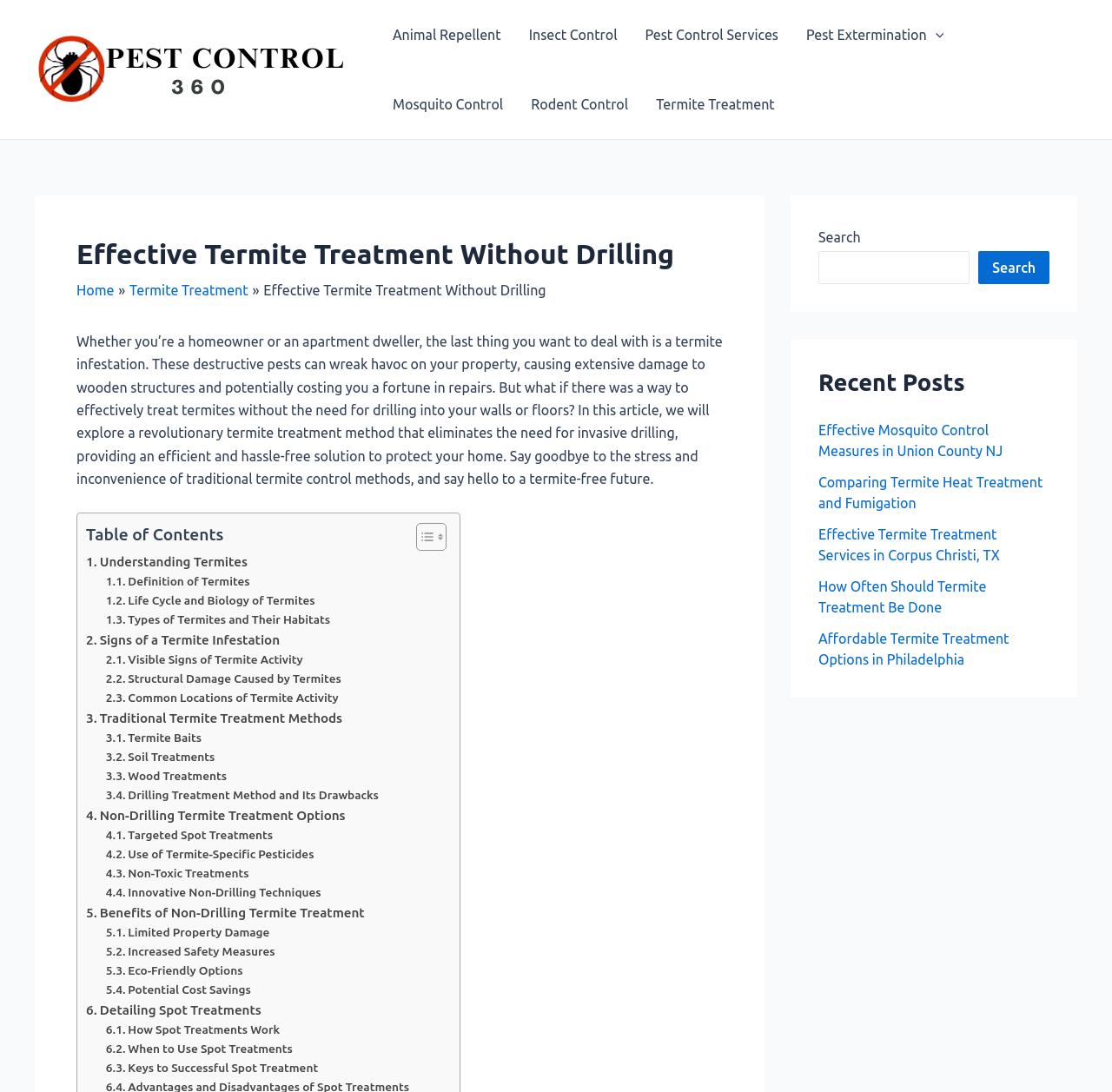How many recent posts are listed on the webpage?
Respond with a short answer, either a single word or a phrase, based on the image.

5